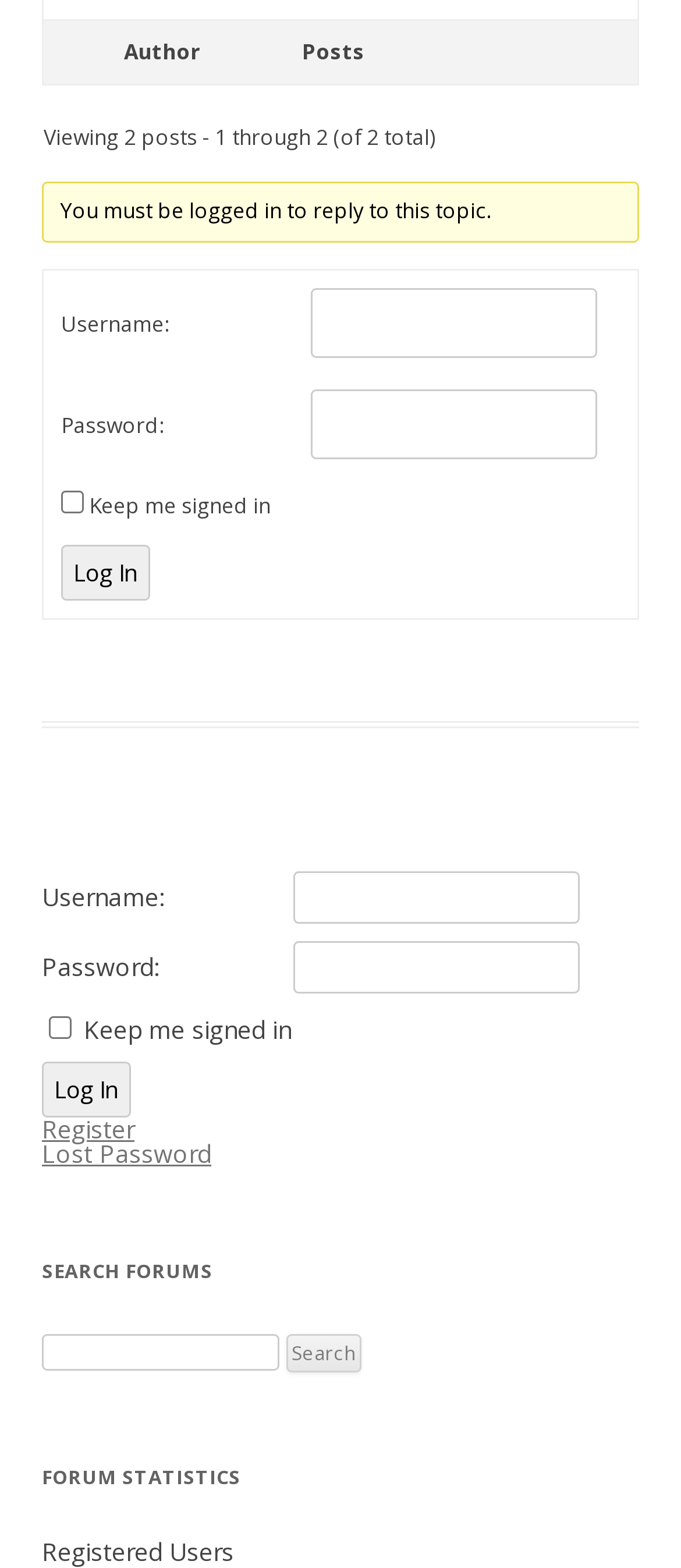Please find the bounding box coordinates of the element that needs to be clicked to perform the following instruction: "Click Log In". The bounding box coordinates should be four float numbers between 0 and 1, represented as [left, top, right, bottom].

[0.09, 0.348, 0.221, 0.383]